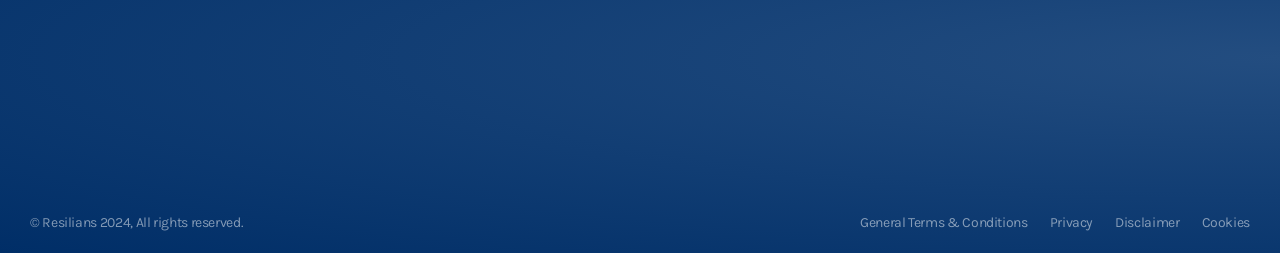Please provide a brief answer to the question using only one word or phrase: 
How many links are there in the top section?

5